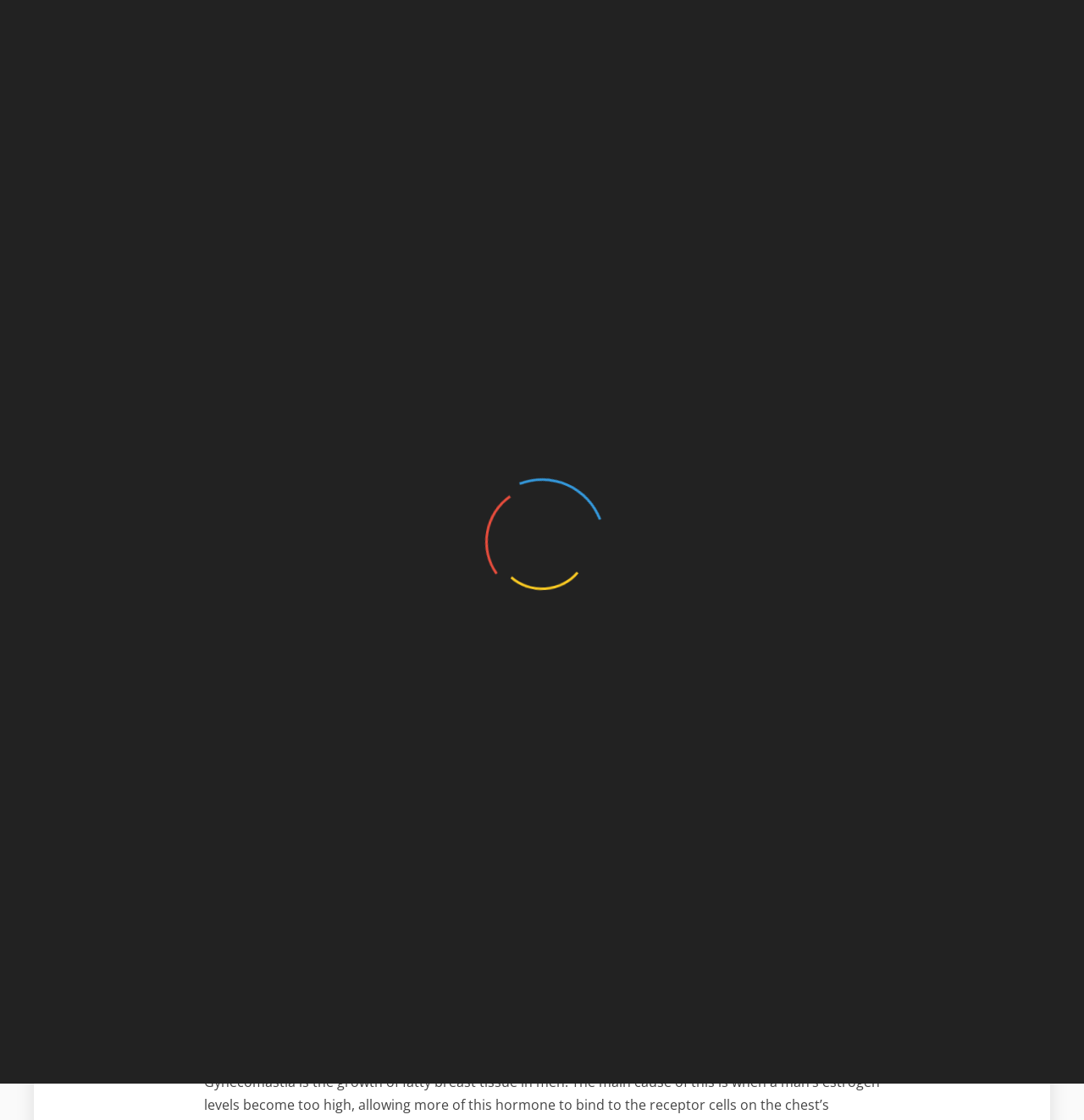Given the element description: "SARMs", predict the bounding box coordinates of the UI element it refers to, using four float numbers between 0 and 1, i.e., [left, top, right, bottom].

[0.455, 0.204, 0.54, 0.248]